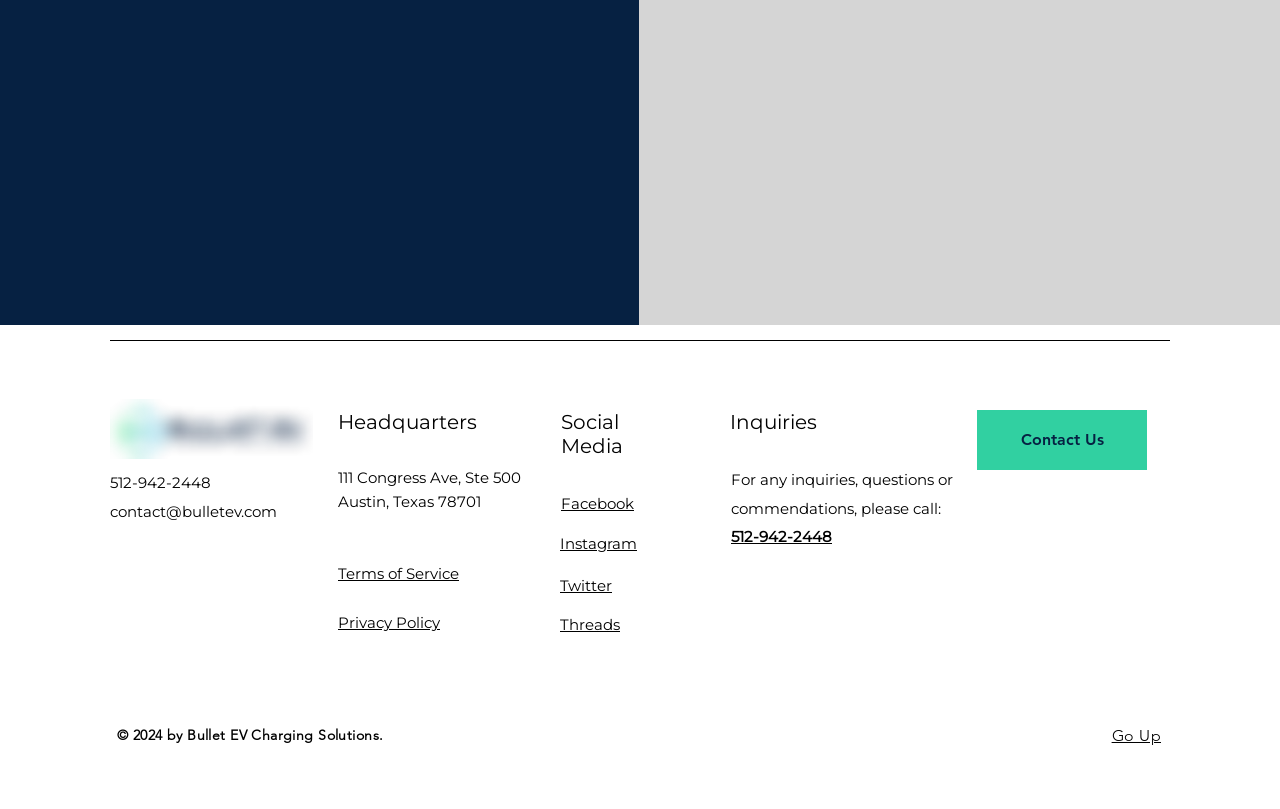What social media platforms are listed?
Answer the question based on the image using a single word or a brief phrase.

Facebook, Instagram, Twitter, Threads